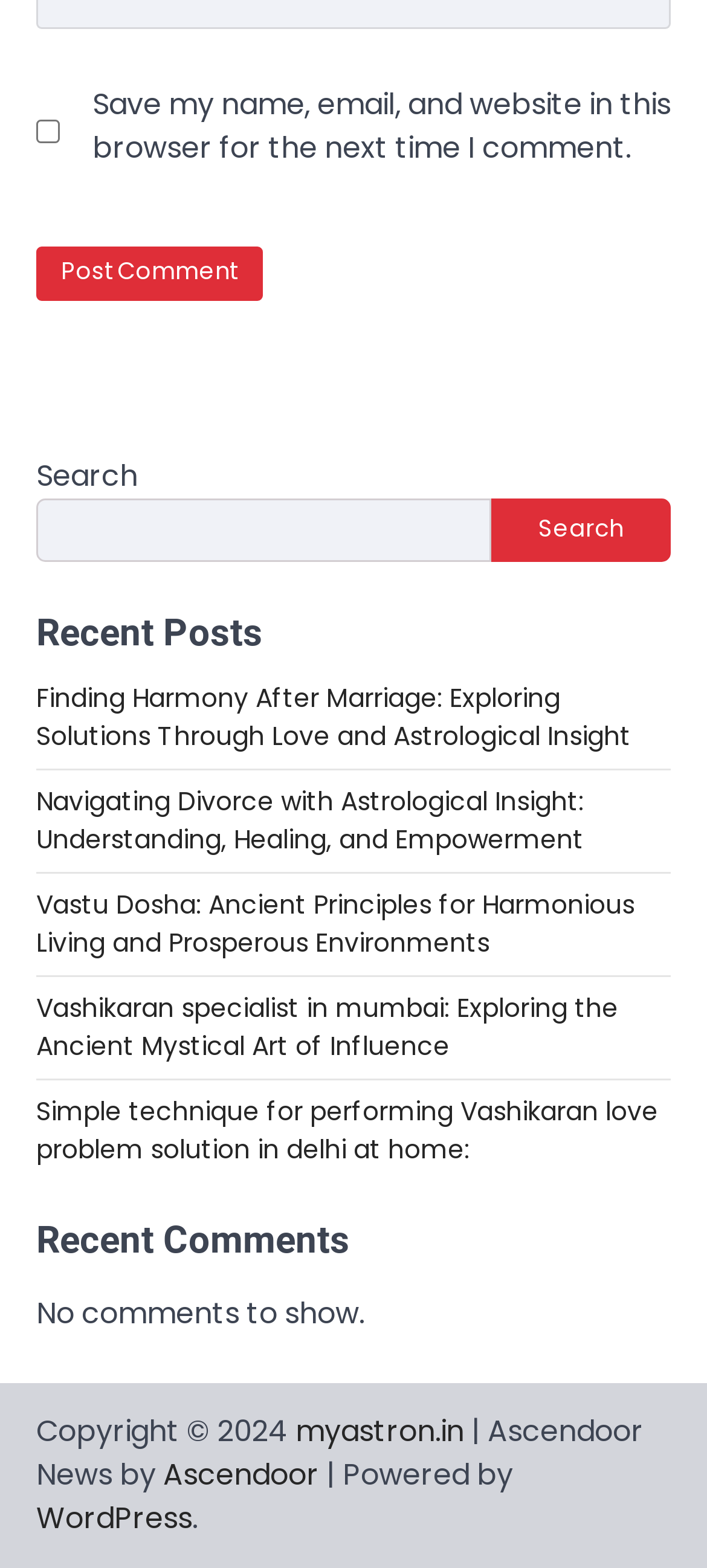Determine the bounding box coordinates of the clickable region to carry out the instruction: "Check WordPress".

[0.051, 0.955, 0.272, 0.982]